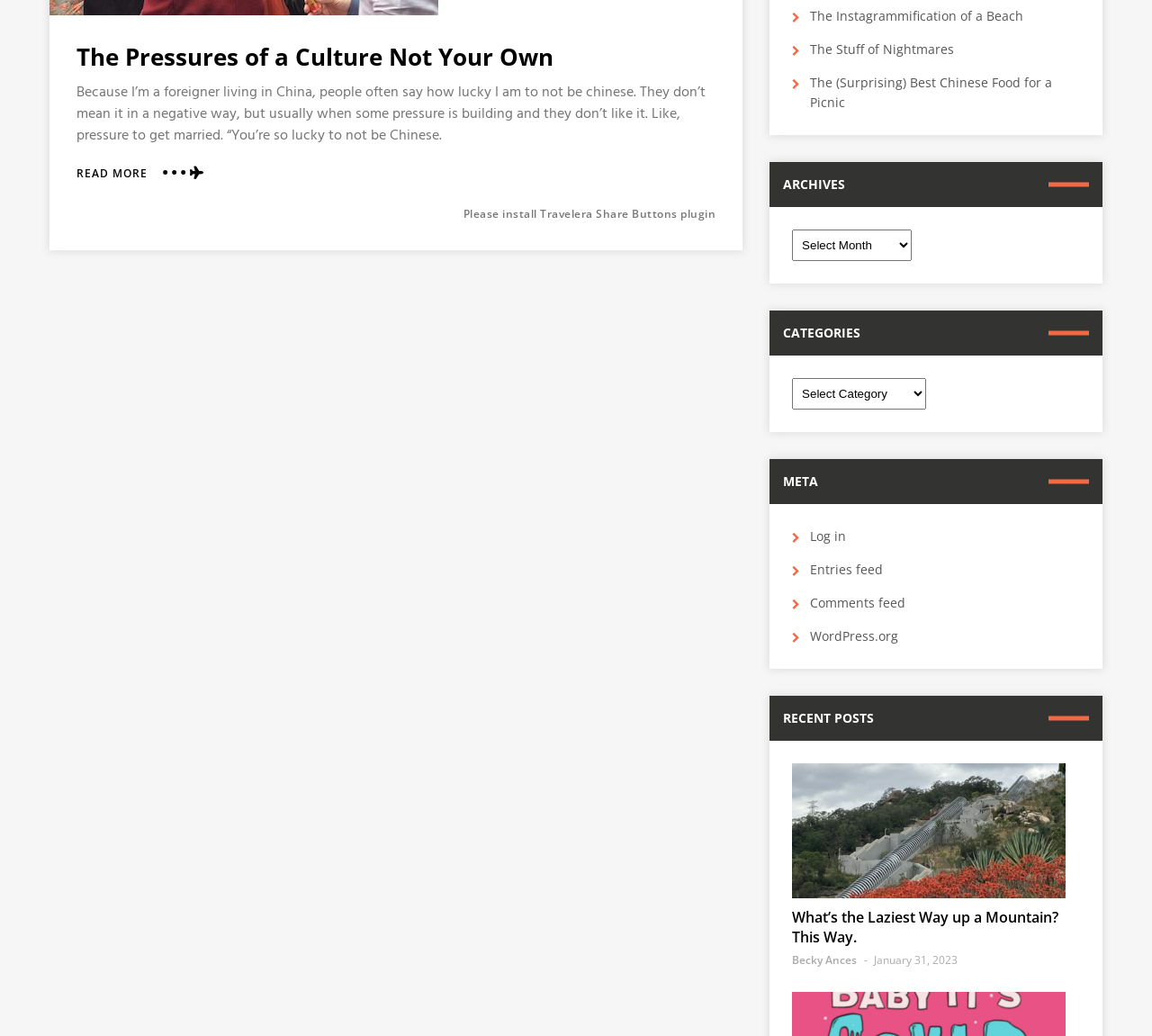Highlight the bounding box of the UI element that corresponds to this description: "Entries feed".

[0.703, 0.542, 0.766, 0.558]